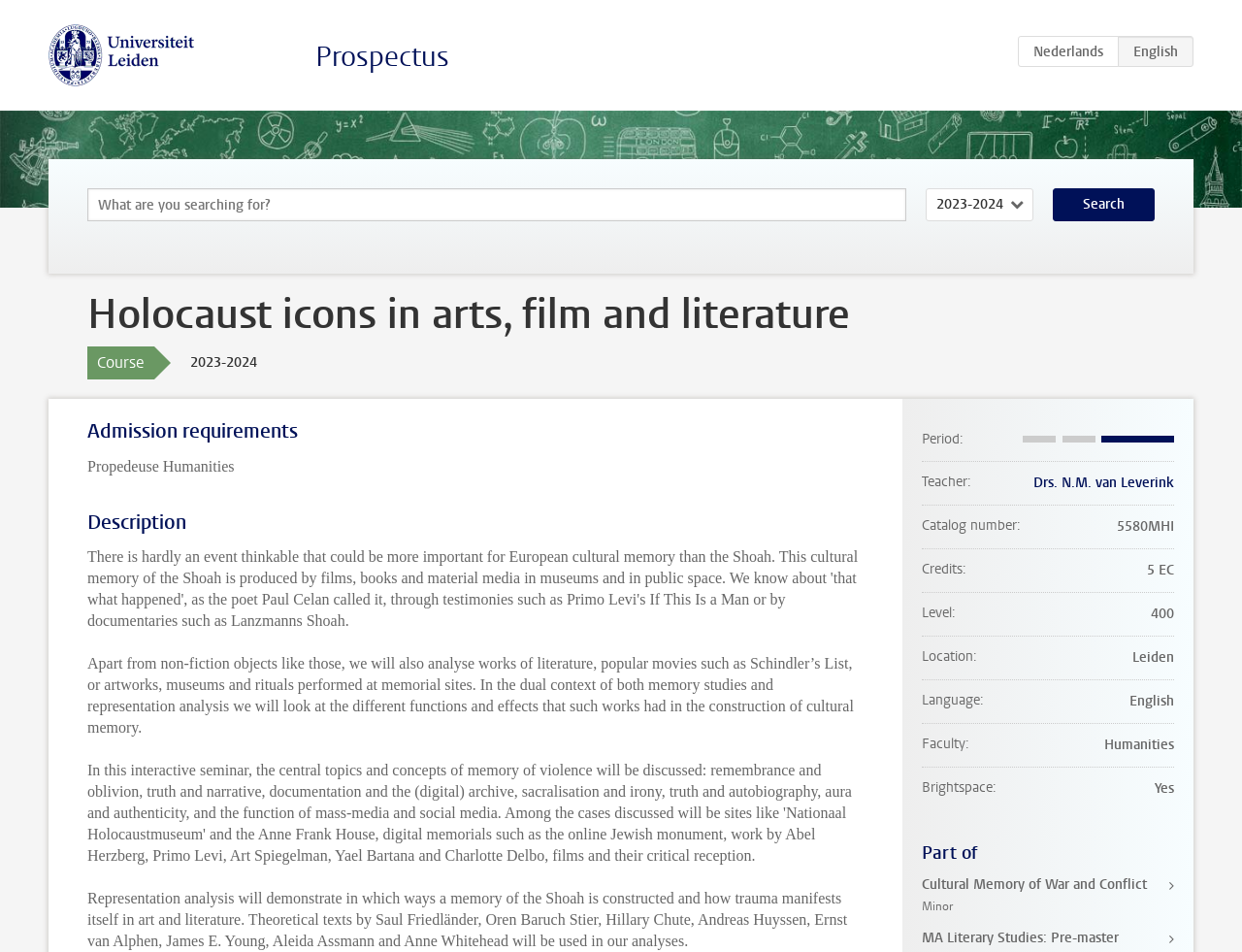What is the language of the course?
Please provide a single word or phrase answer based on the image.

English